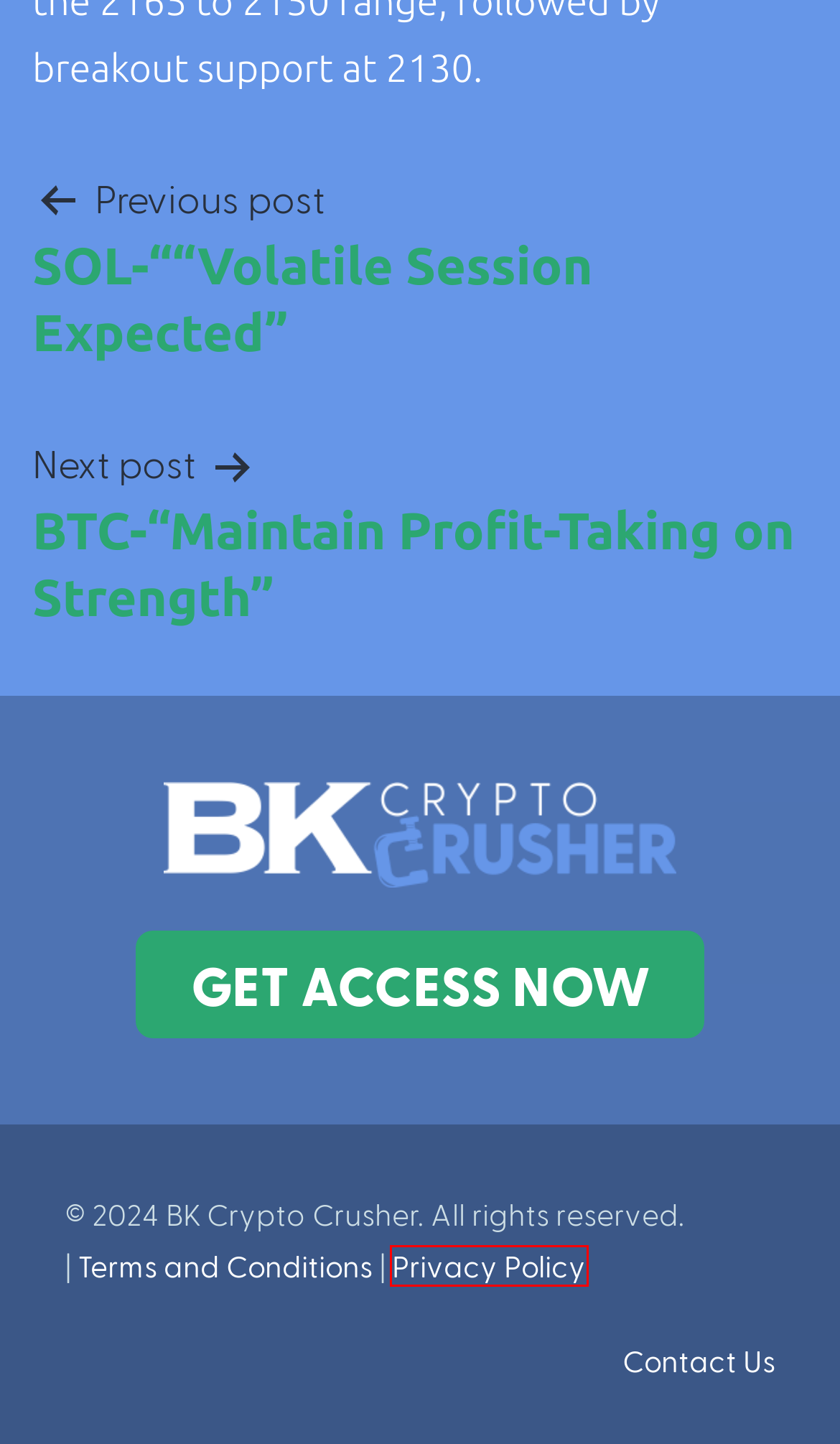You have a screenshot of a webpage with an element surrounded by a red bounding box. Choose the webpage description that best describes the new page after clicking the element inside the red bounding box. Here are the candidates:
A. Terms and Conditions - BK Crypto Crusher
B. Contact Us - BK Crypto Crusher
C. WishList Member - BK Crypto Crusher
D. SOL-““Volatile Session Expected” - BK Crypto Crusher
E. Privacy Policy - BK Crypto Crusher
F. Stay Tuned - BK Crypto Crusher
G. BTC-“Maintain Profit-Taking on Strength” - BK Crypto Crusher
H. Waiting List - BK Crypto Crusher

E